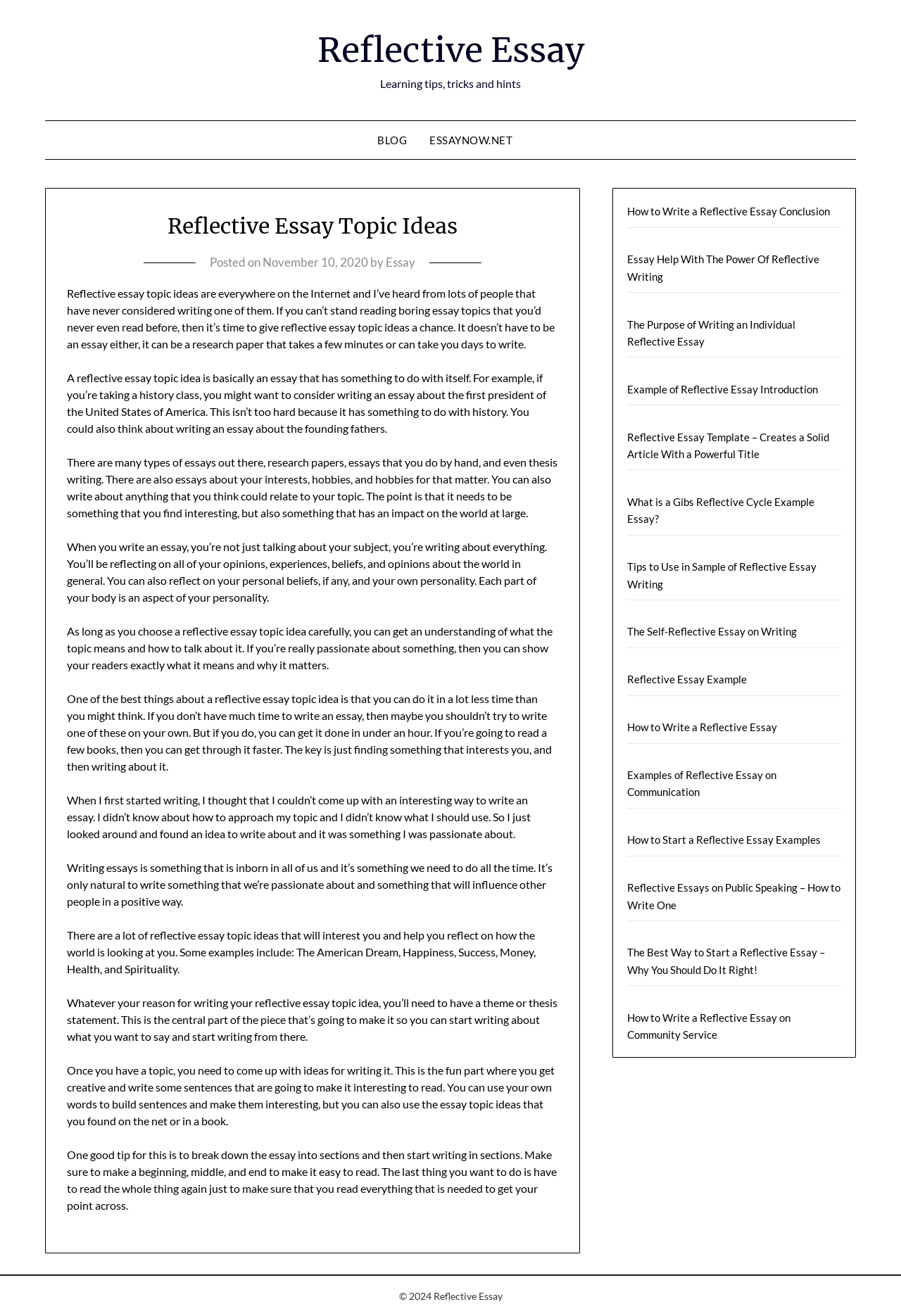Can you give a detailed response to the following question using the information from the image? What is the copyright year mentioned at the bottom of the webpage?

The copyright information is present at the bottom of the webpage, which mentions the year 2024, indicating the copyright year of the webpage content.